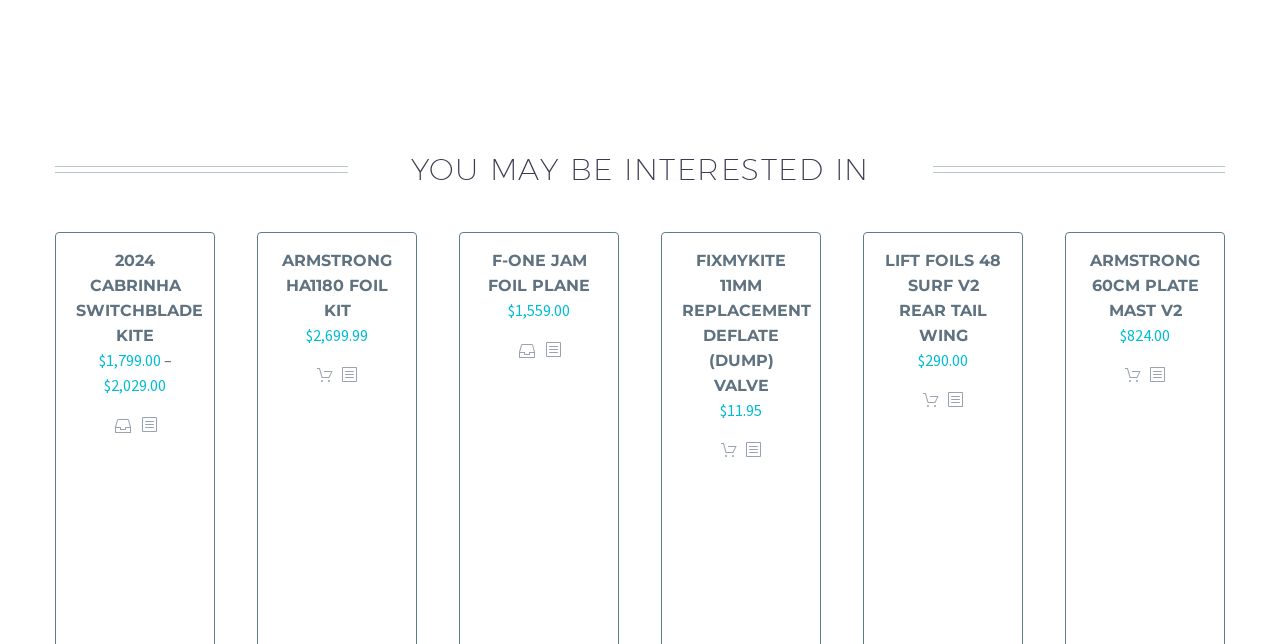Provide the bounding box for the UI element matching this description: "Pin on Pinterest".

None